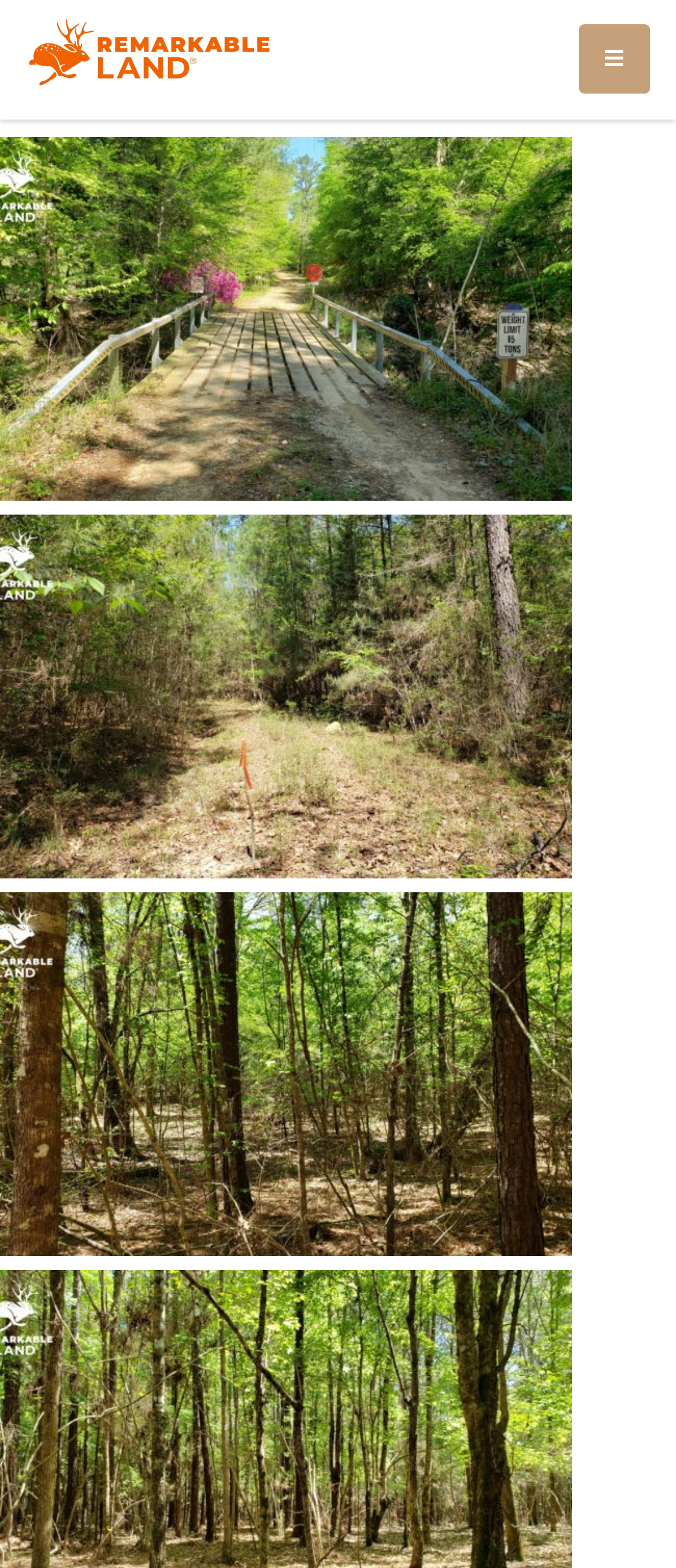Please extract and provide the main headline of the webpage.

SOLD: 8.4 Acres Deep in the Piney Woods